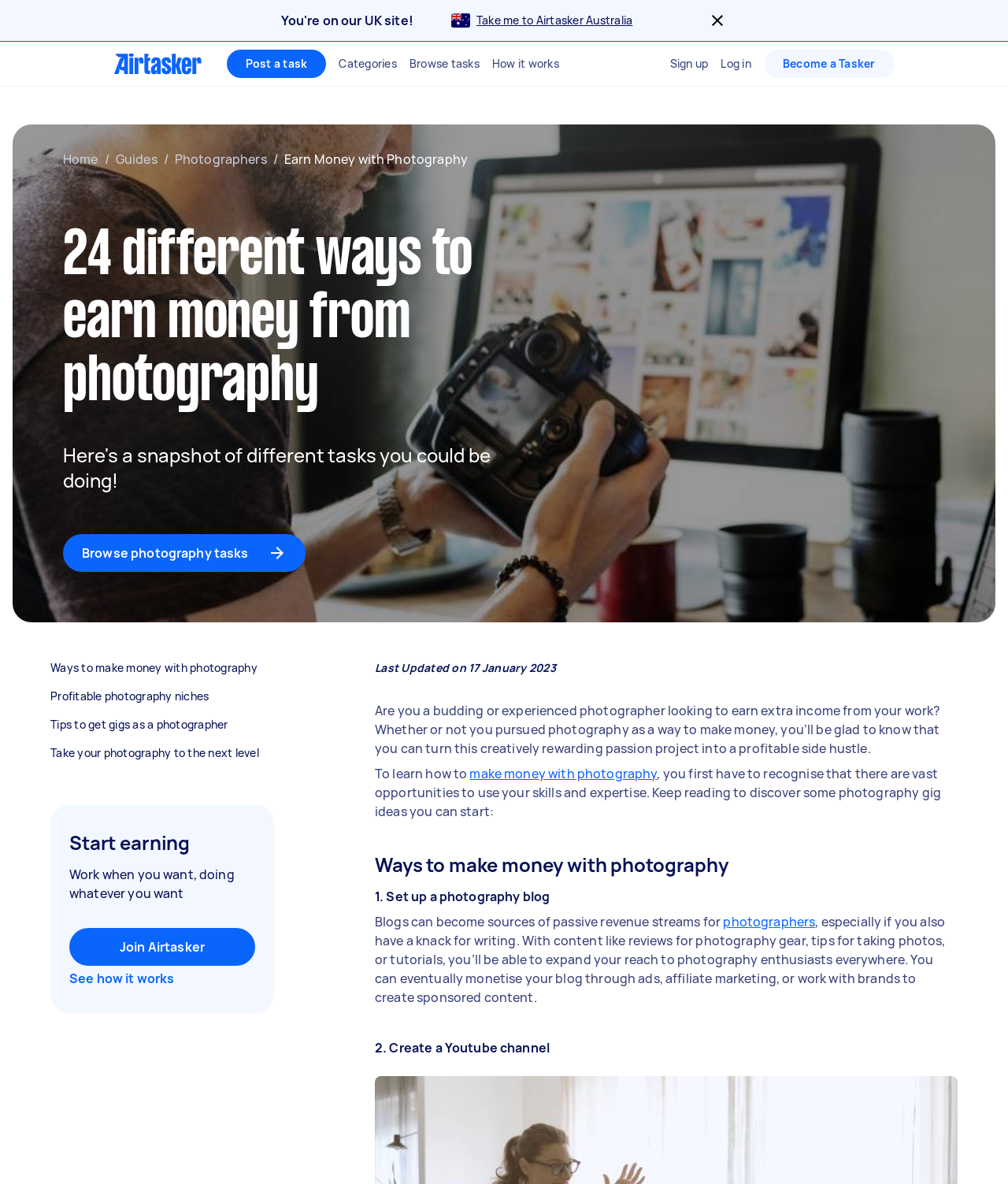How many ways to earn money from photography are listed?
Give a detailed explanation using the information visible in the image.

The webpage heading states '24 different ways to earn money from photography', indicating that there are 24 ways listed on the webpage.